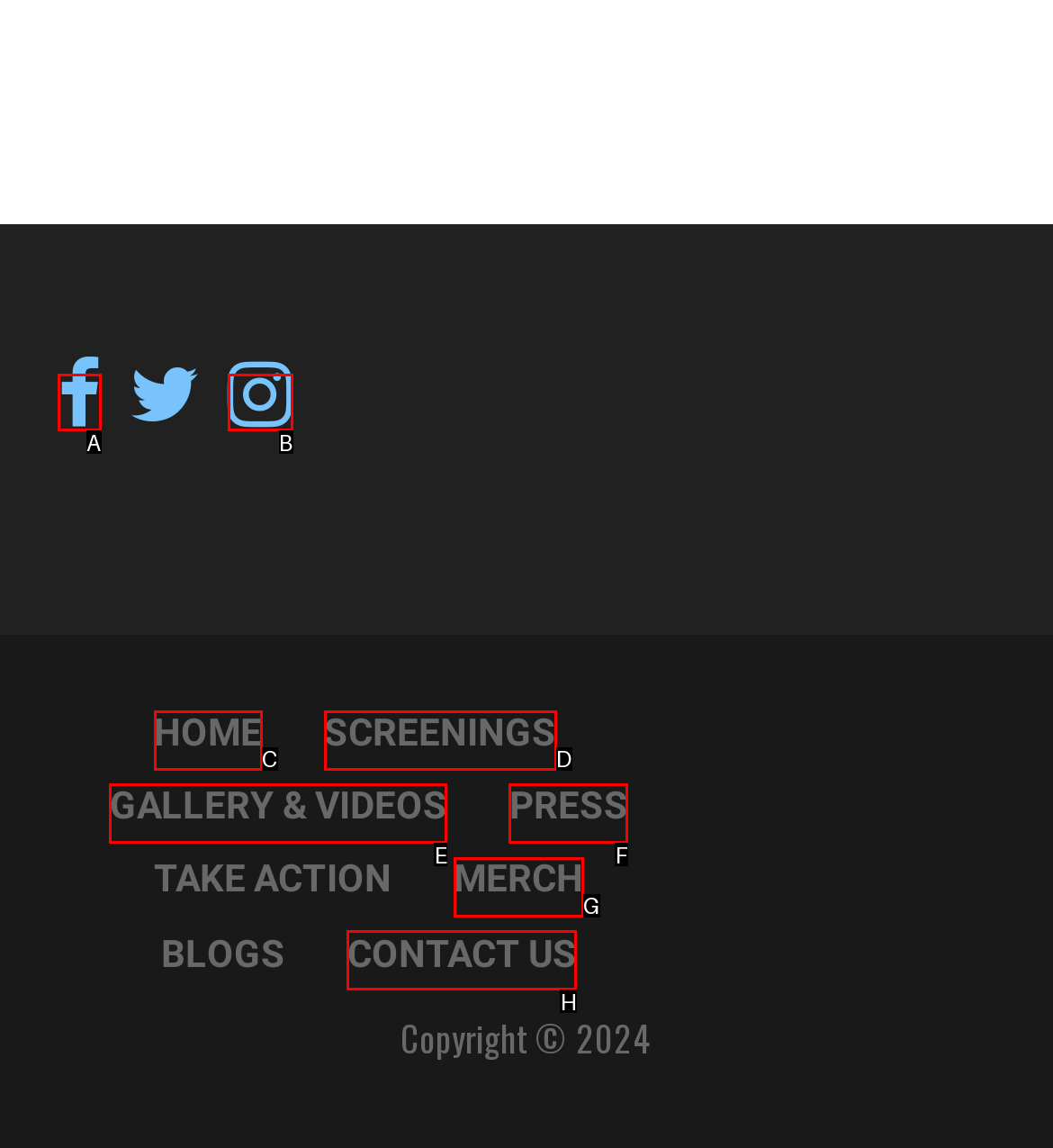Match the description to the correct option: Contact Us
Provide the letter of the matching option directly.

H